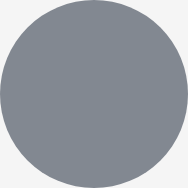What is the intended effect of the image on viewers?
Please provide a comprehensive answer based on the contents of the image.

According to the caption, the image is likely intended to inspire viewers to embrace a more energized lifestyle, promoting emotional and physical rejuvenation.